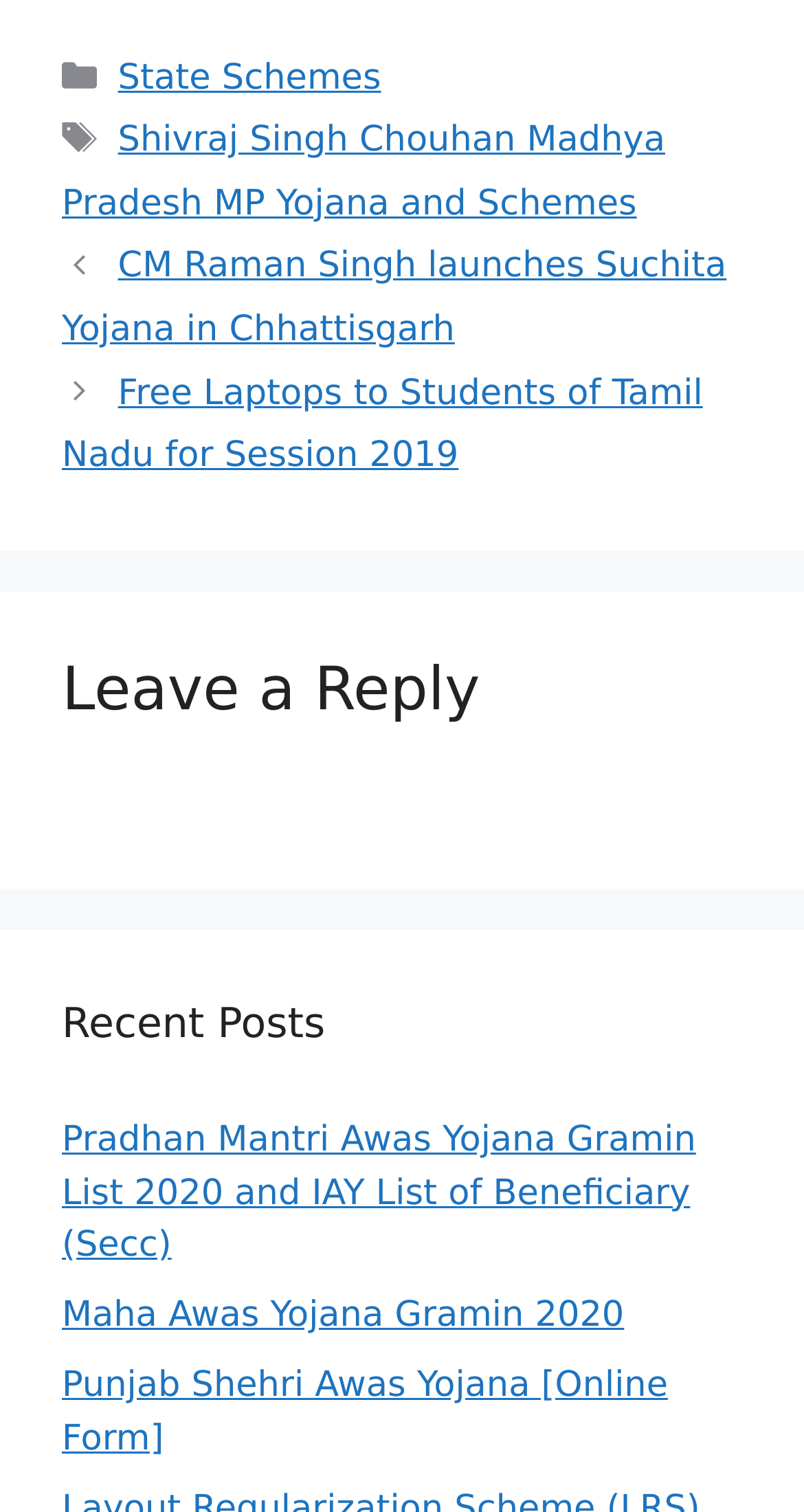Predict the bounding box of the UI element based on the description: "alt="UniversCode Dijital"". The coordinates should be four float numbers between 0 and 1, formatted as [left, top, right, bottom].

None